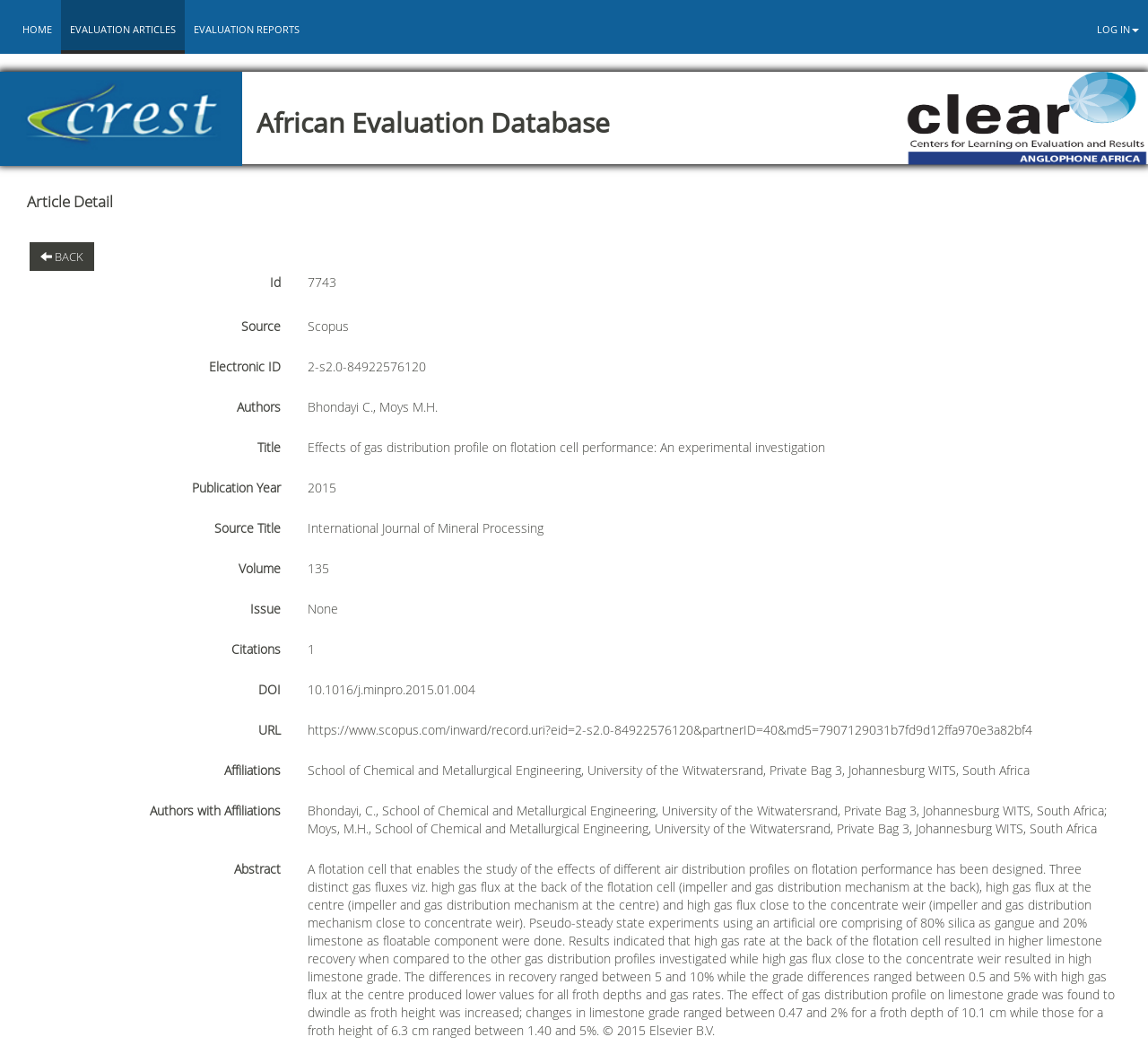What is the title of the article?
Please answer the question with a detailed response using the information from the screenshot.

The title of the article can be found in the section 'Article Detail' where it is listed as 'Title' with the value 'Effects of gas distribution profile on flotation cell performance: An experimental investigation'.